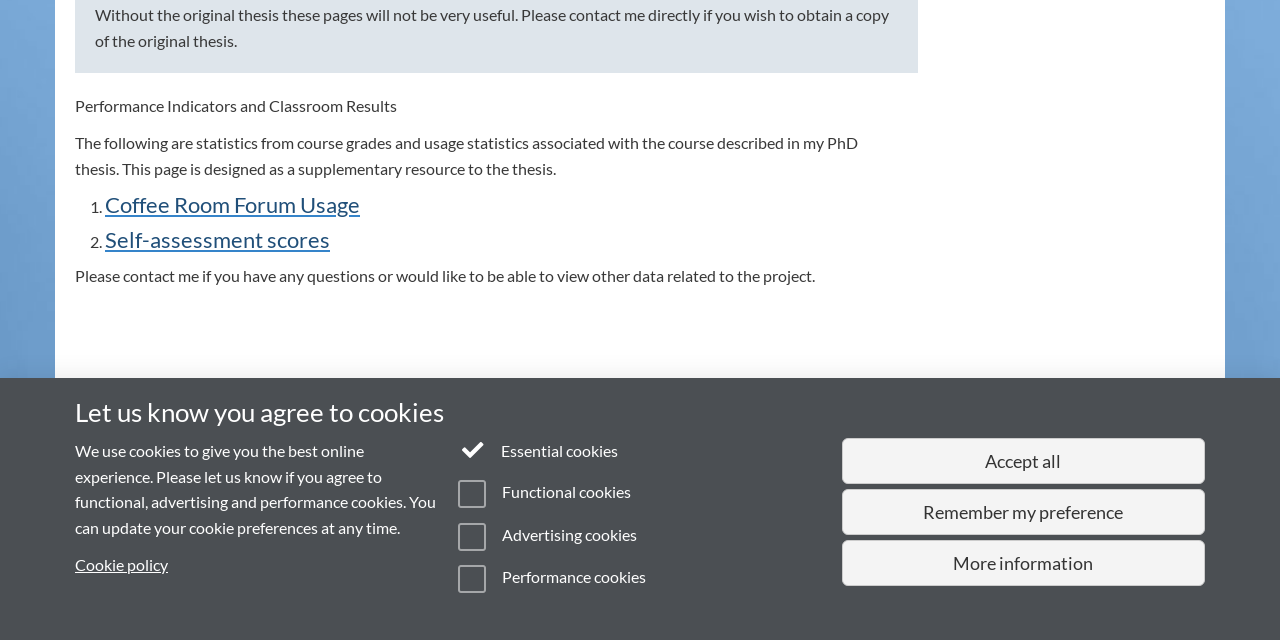Locate the bounding box of the UI element described in the following text: "Coffee Room Forum Usage".

[0.082, 0.298, 0.281, 0.34]